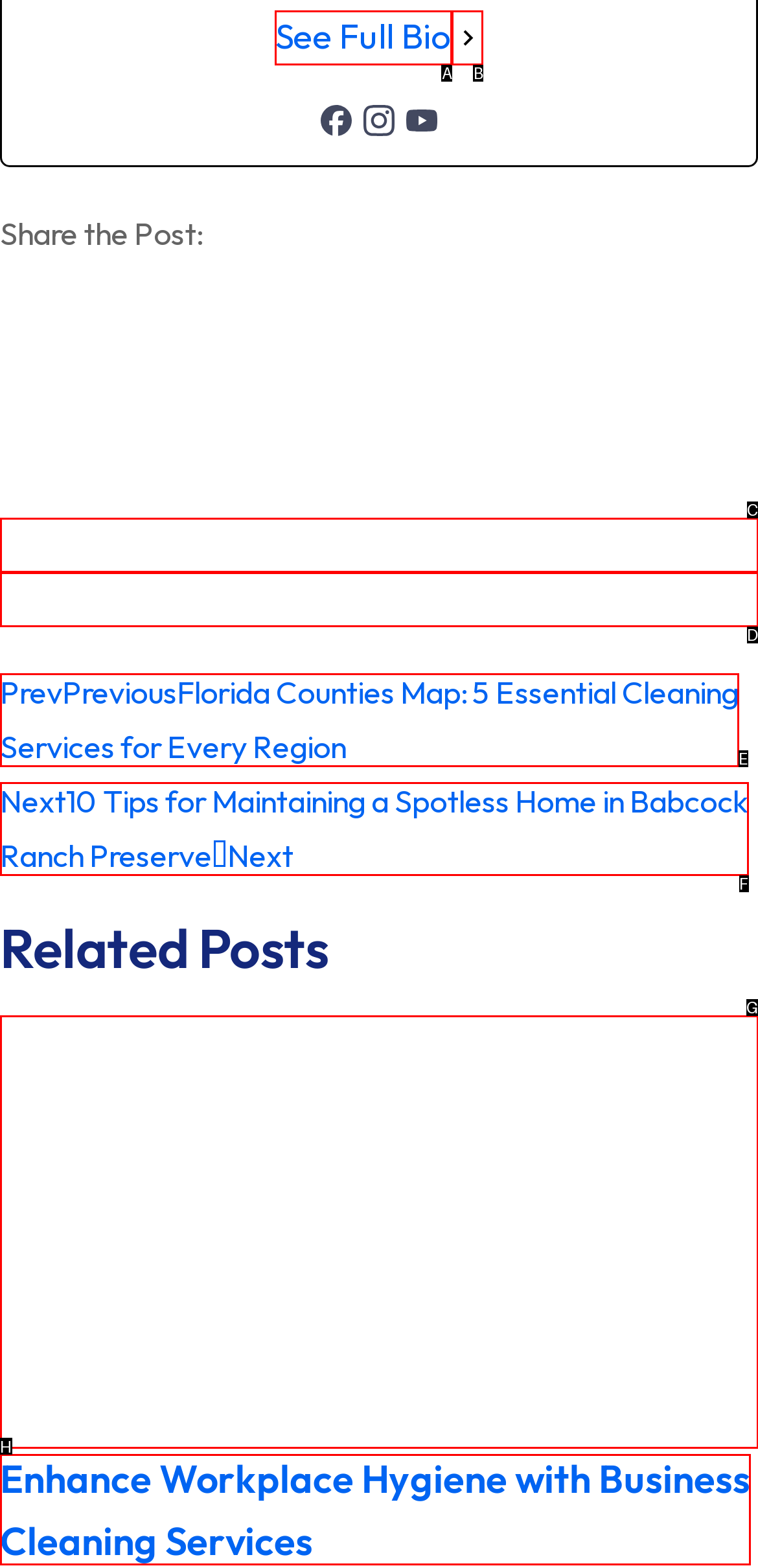Identify the option that corresponds to: Guides
Respond with the corresponding letter from the choices provided.

None